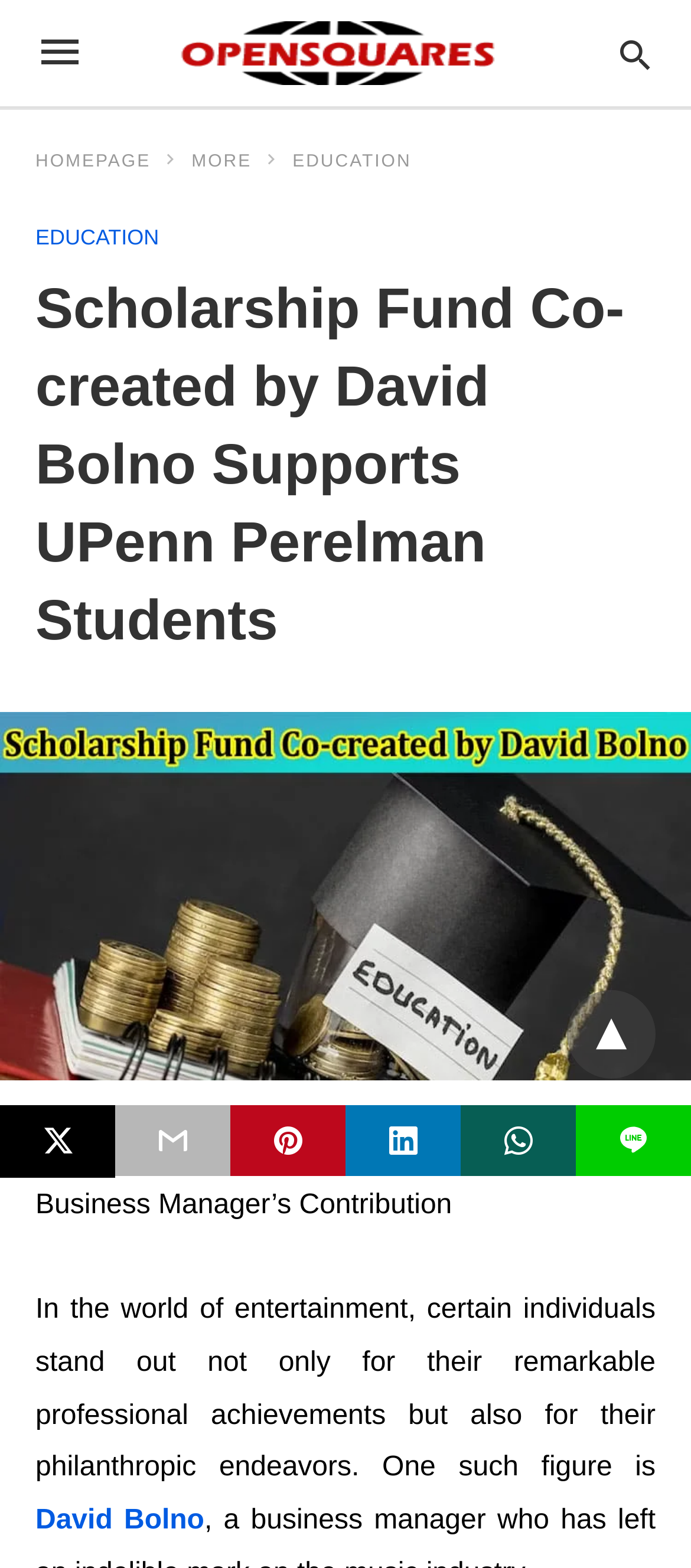Offer a comprehensive description of the webpage’s content and structure.

This webpage is about a scholarship fund co-created by David Bolno to support UPenn Perelman students. At the top left, there is a link to "Opensquares" accompanied by an image with the same name. To the right of this link, there is a search bar with a label "Type your query". Below the search bar, there are four links: "HOMEPAGE", "MORE", and two instances of "EDUCATION". 

The main content of the webpage starts with a heading that repeats the title of the webpage. Below the heading, there is a large figure that spans the entire width of the page, containing an image with a descriptive text about the scholarship fund. 

Following the image, there are two blocks of text. The first block describes the purpose of the scholarship fund, honoring education, cultures, and a visionary business manager's contribution. The second block of text is a longer paragraph that introduces David Bolno, a figure in the entertainment industry known for his professional achievements and philanthropic endeavors. 

There is a link to "David Bolno" at the end of the second block of text. On the left side of the page, there are five social media links, including "twitter share", and four other icons. At the bottom right of the page, there is a link with a downward arrow symbol "▾".